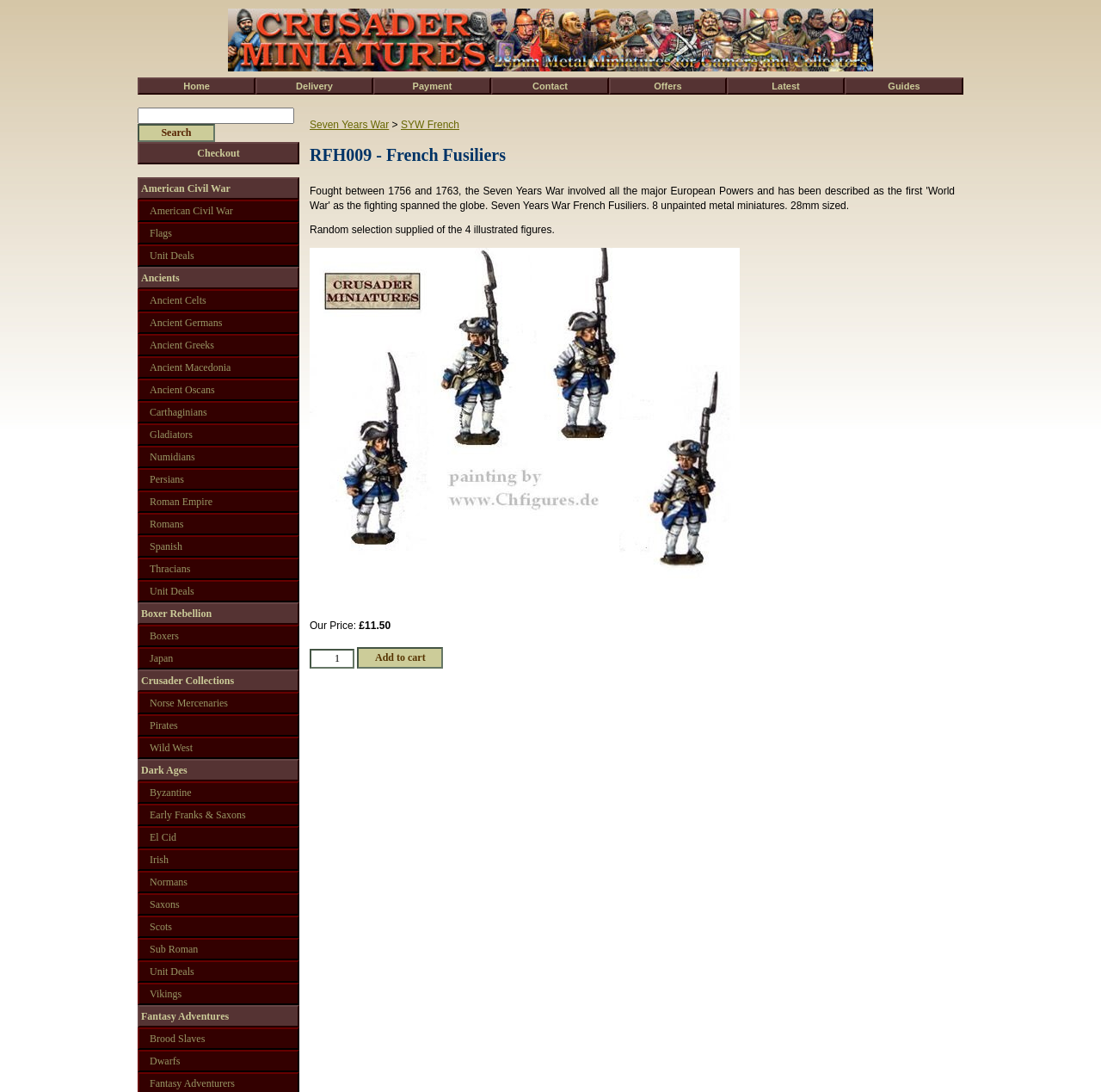Please find and give the text of the main heading on the webpage.

RFH009 - French Fusiliers